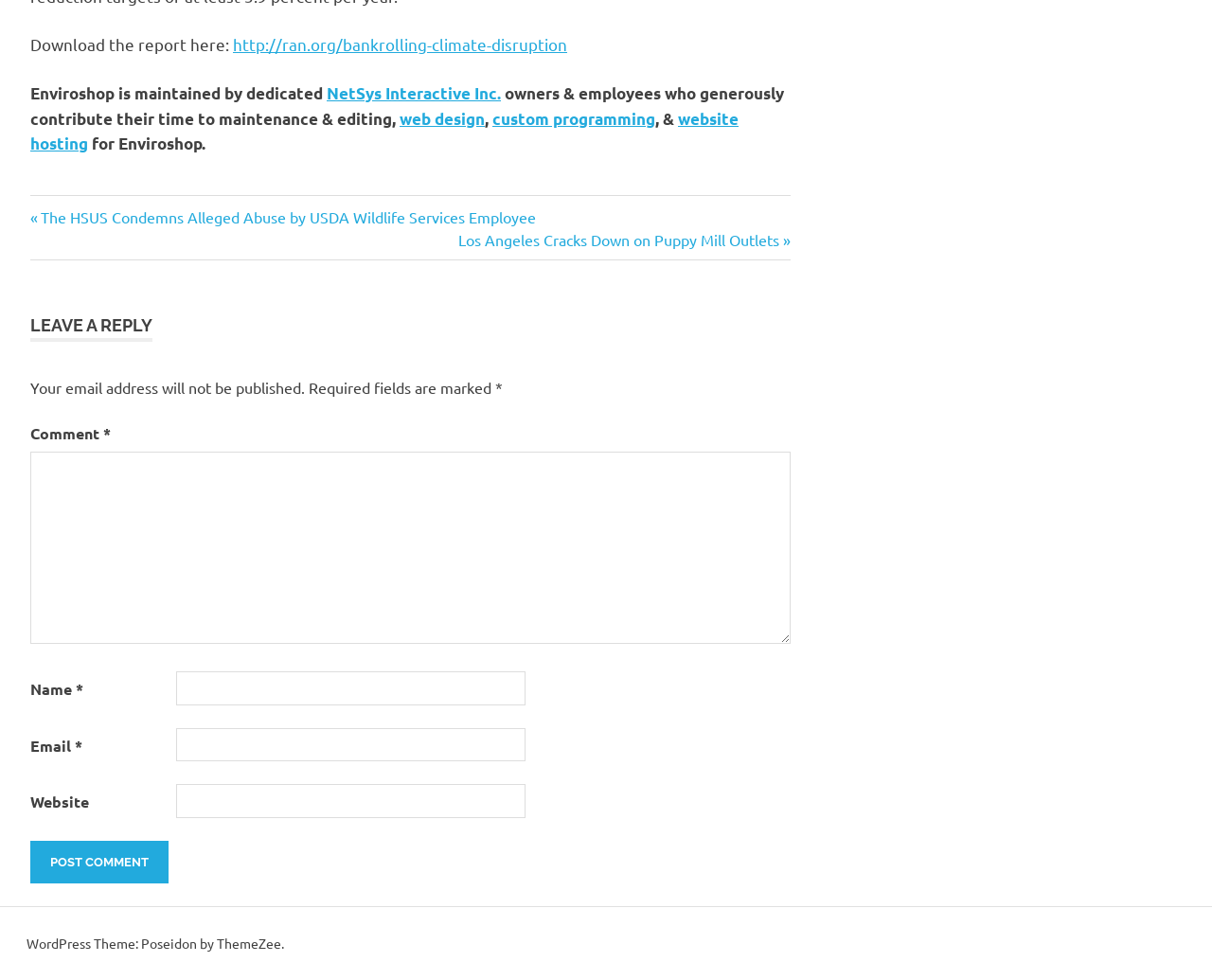Identify the bounding box of the UI element described as follows: "name="submit" value="Post Comment"". Provide the coordinates as four float numbers in the range of 0 to 1 [left, top, right, bottom].

[0.025, 0.858, 0.139, 0.902]